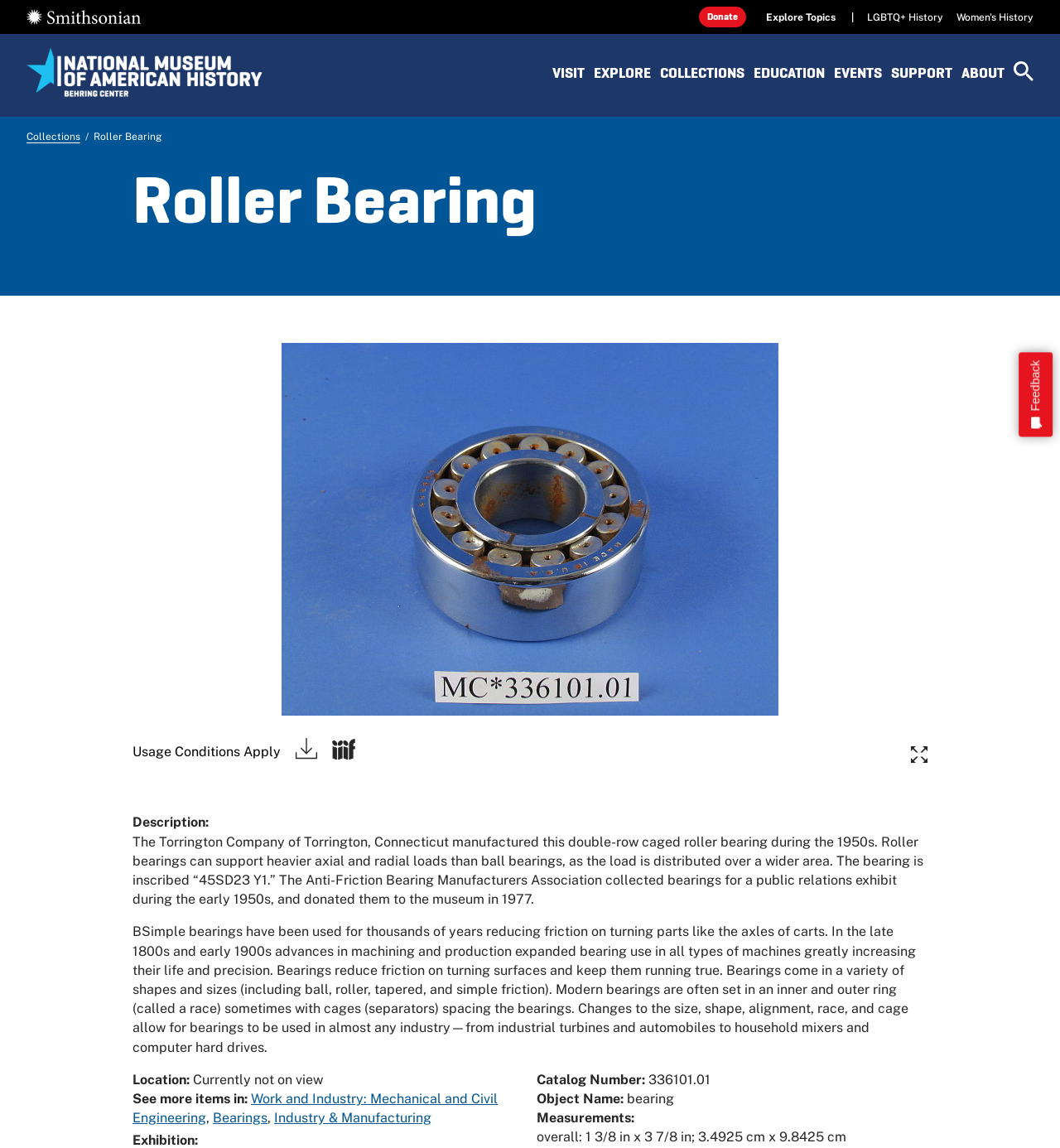Extract the bounding box for the UI element that matches this description: "parent_node: /".

None